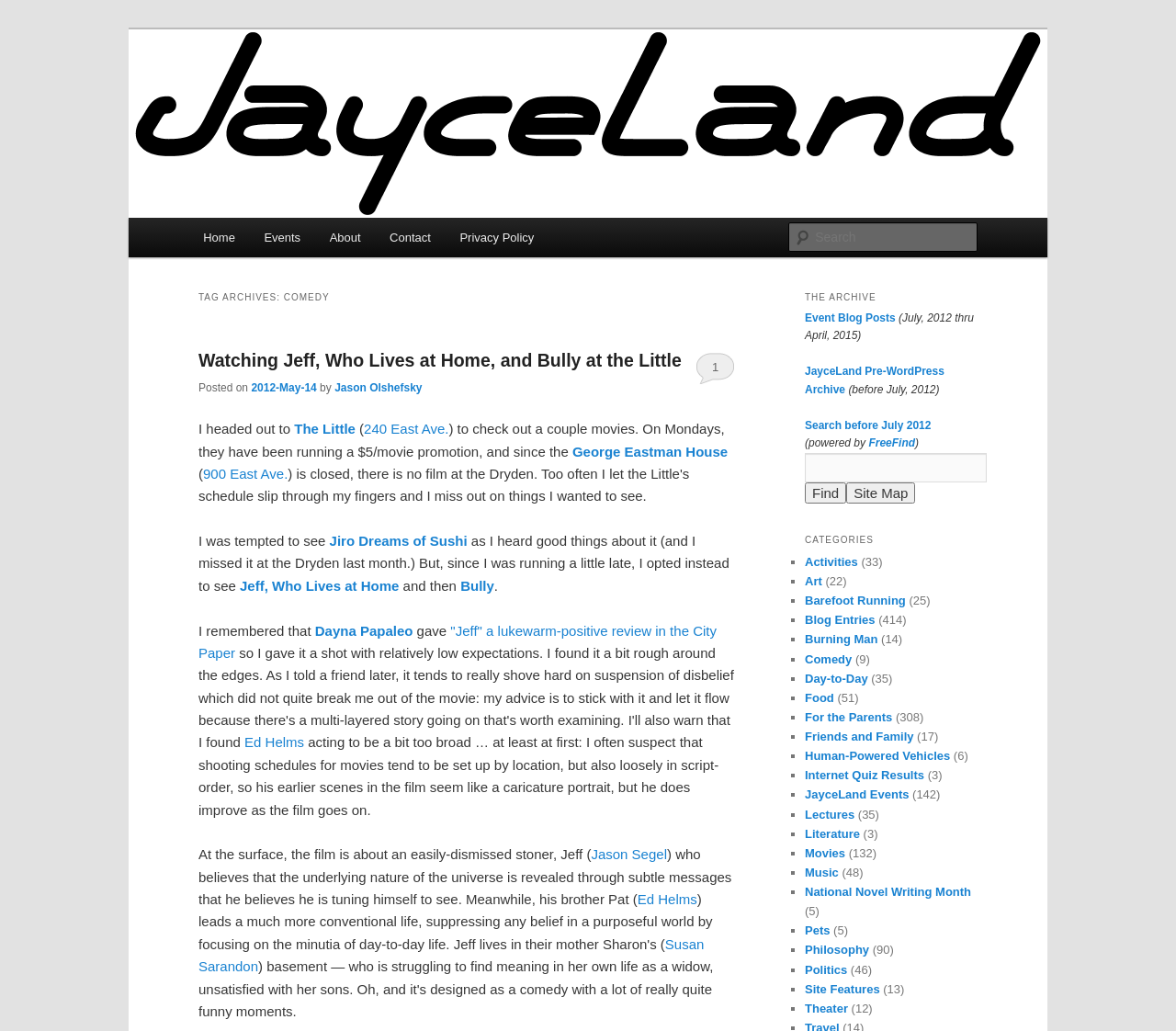Identify the bounding box coordinates for the element you need to click to achieve the following task: "Go to the Home page". The coordinates must be four float values ranging from 0 to 1, formatted as [left, top, right, bottom].

[0.16, 0.211, 0.212, 0.25]